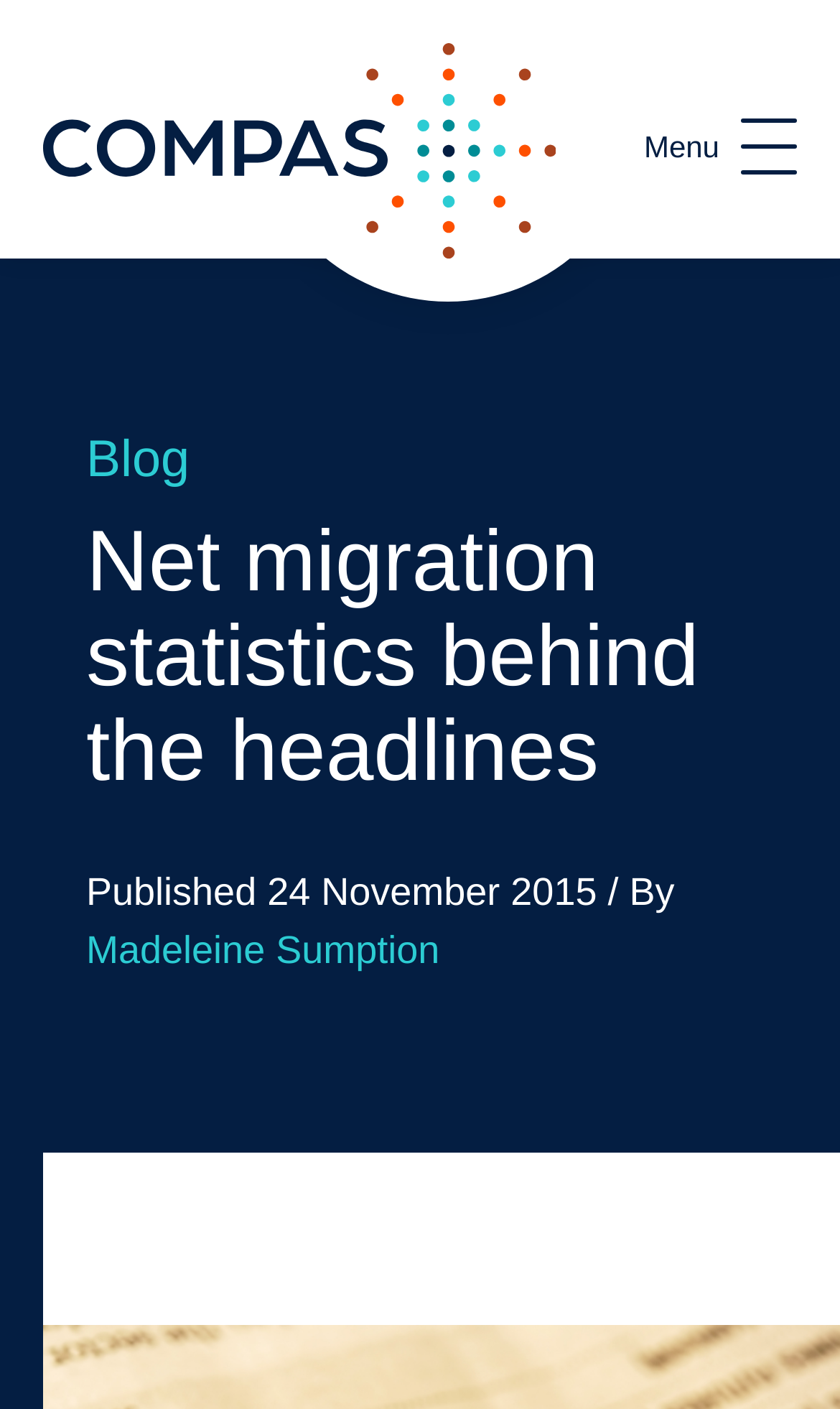Give a comprehensive overview of the webpage, including key elements.

The webpage is about net migration statistics, with a focus on the headlines. At the top left, there is a link to the COMPAS home page. On the top right, a menu button is located, which is currently expanded and controls the menu navigation. 

Below the menu button, there are two headings. The first heading, "Blog", is positioned on the left, and it has a corresponding link to the blog page. The second heading, "Net migration statistics behind the headlines", is also positioned on the left, and it appears to be the title of the main content. 

Under the title, there is a static text indicating the publication date and author, "Published 24 November 2015 / By", followed by a link to the author, "Madeleine Sumption".